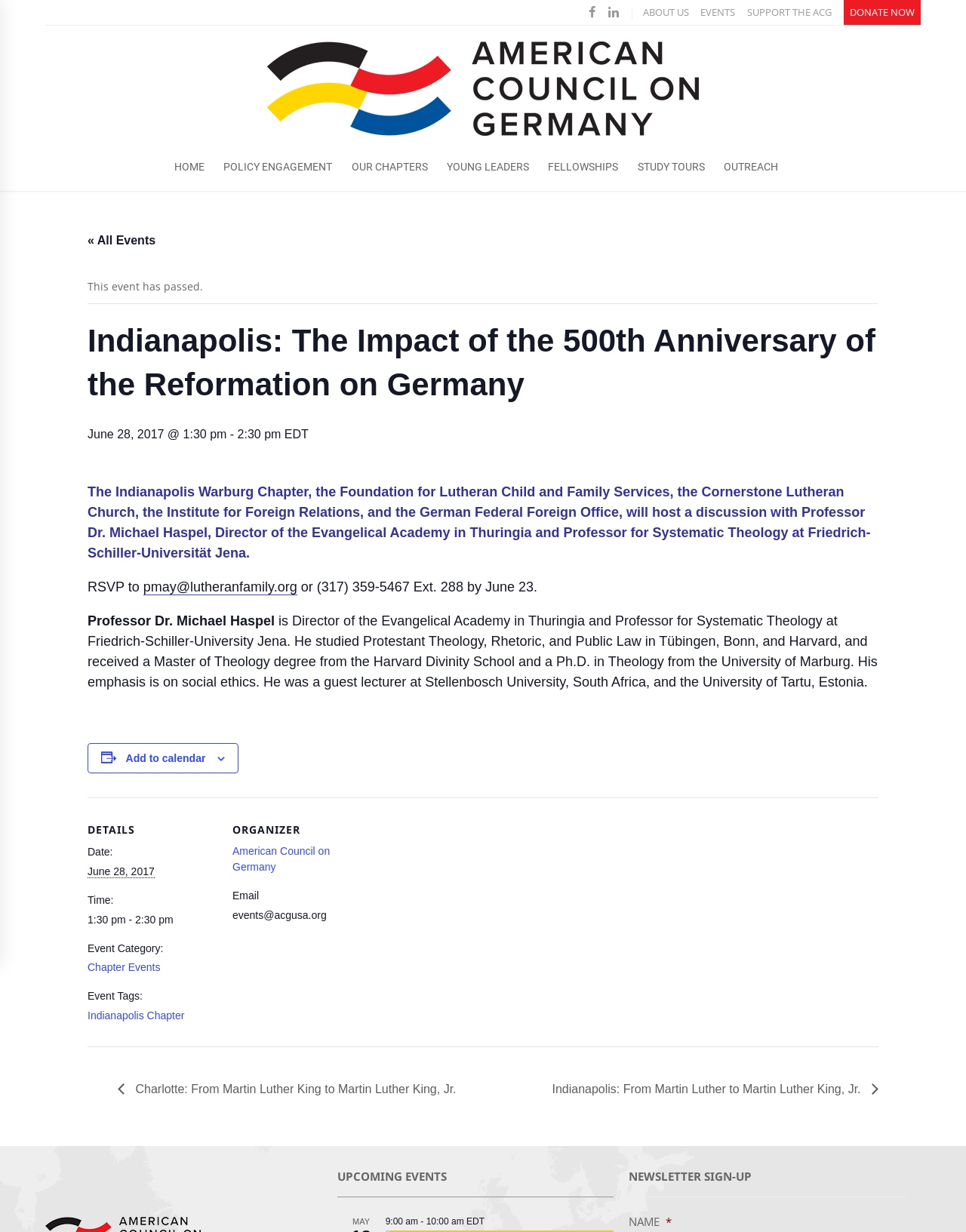Determine the coordinates of the bounding box for the clickable area needed to execute this instruction: "Click the 'Add to calendar' button".

[0.13, 0.61, 0.213, 0.62]